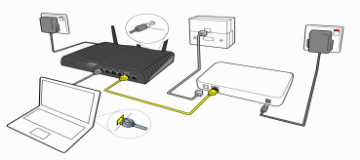What is the purpose of the visual icons near the devices?
Using the image, give a concise answer in the form of a single word or short phrase.

To emphasize connection points